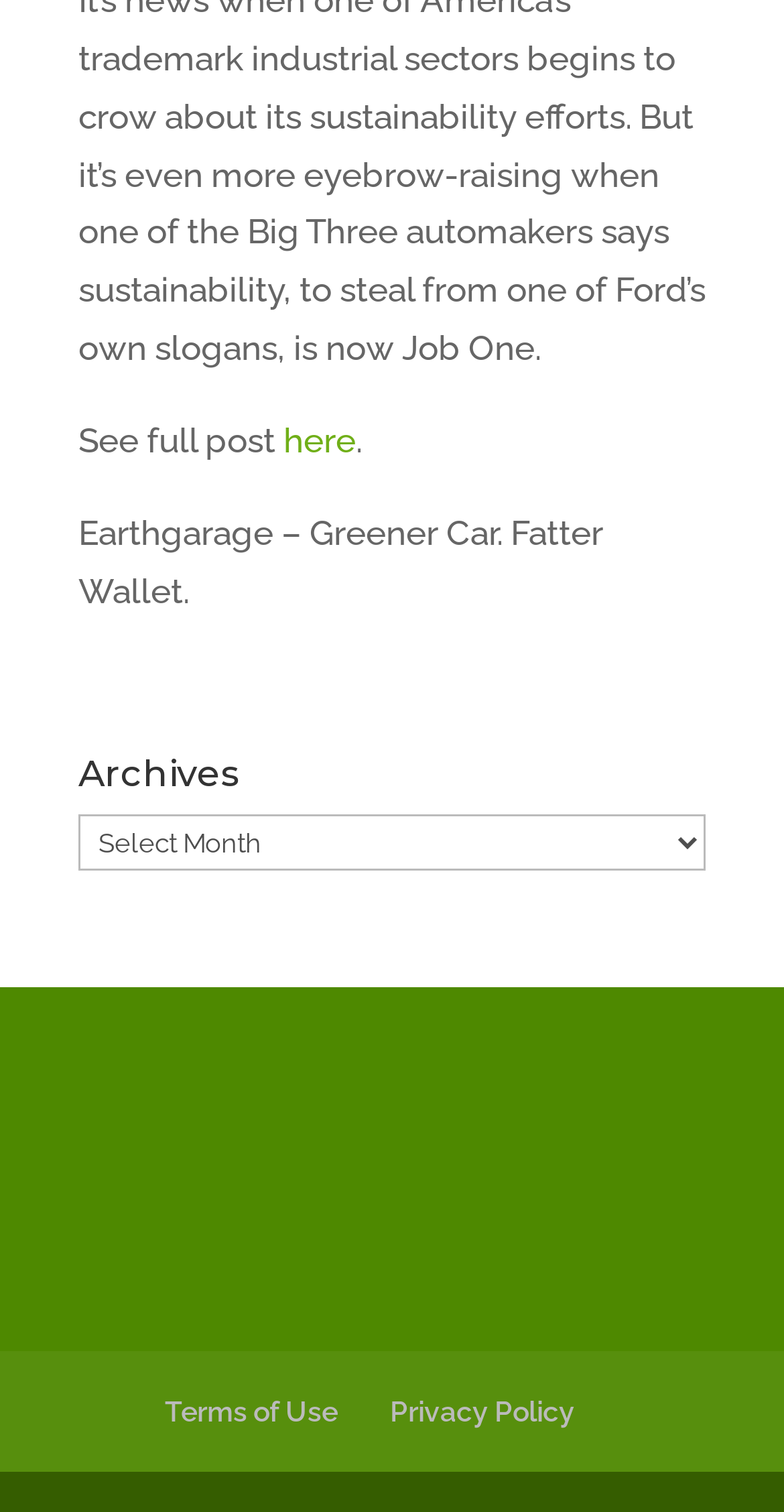Find the bounding box of the element with the following description: "Terms of Use". The coordinates must be four float numbers between 0 and 1, formatted as [left, top, right, bottom].

[0.21, 0.923, 0.431, 0.944]